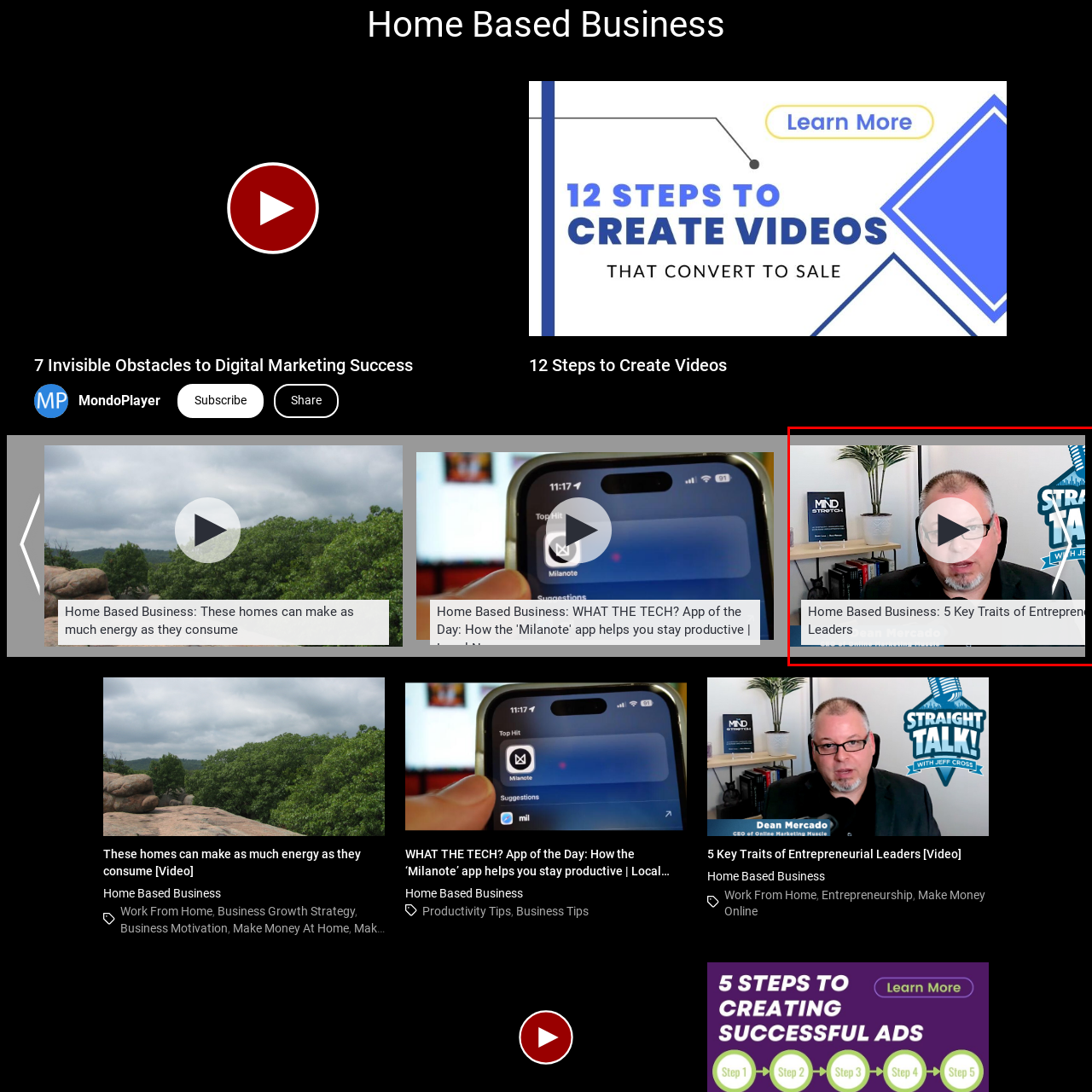Is there a plant in the background?
Look closely at the image contained within the red bounding box and answer the question in detail, using the visual information present.

There is a plant in the background, which adds a touch of greenery to the professional setting depicted in the thumbnail, as mentioned in the caption.